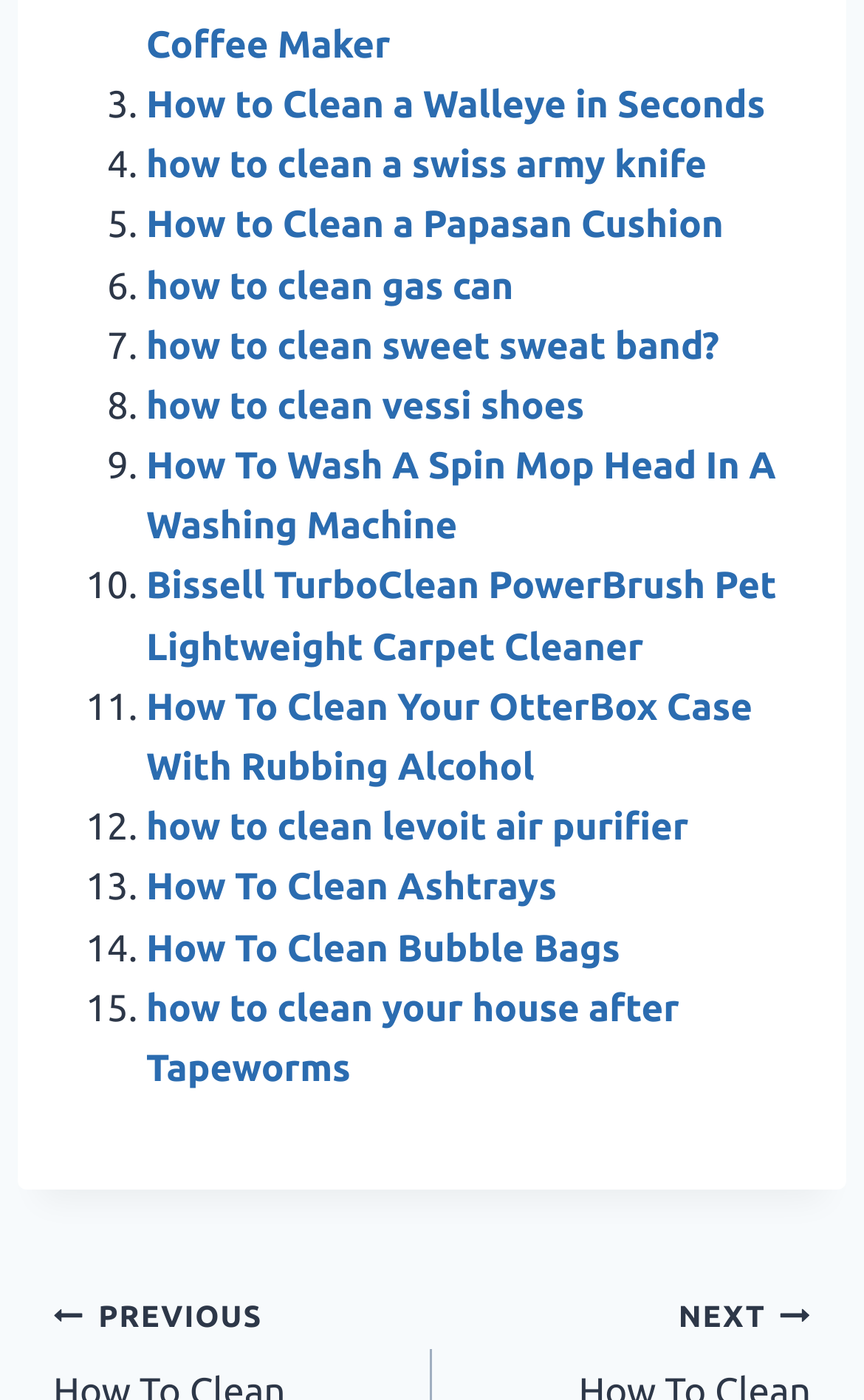Provide a short, one-word or phrase answer to the question below:
What is the common theme among the list items?

Cleaning